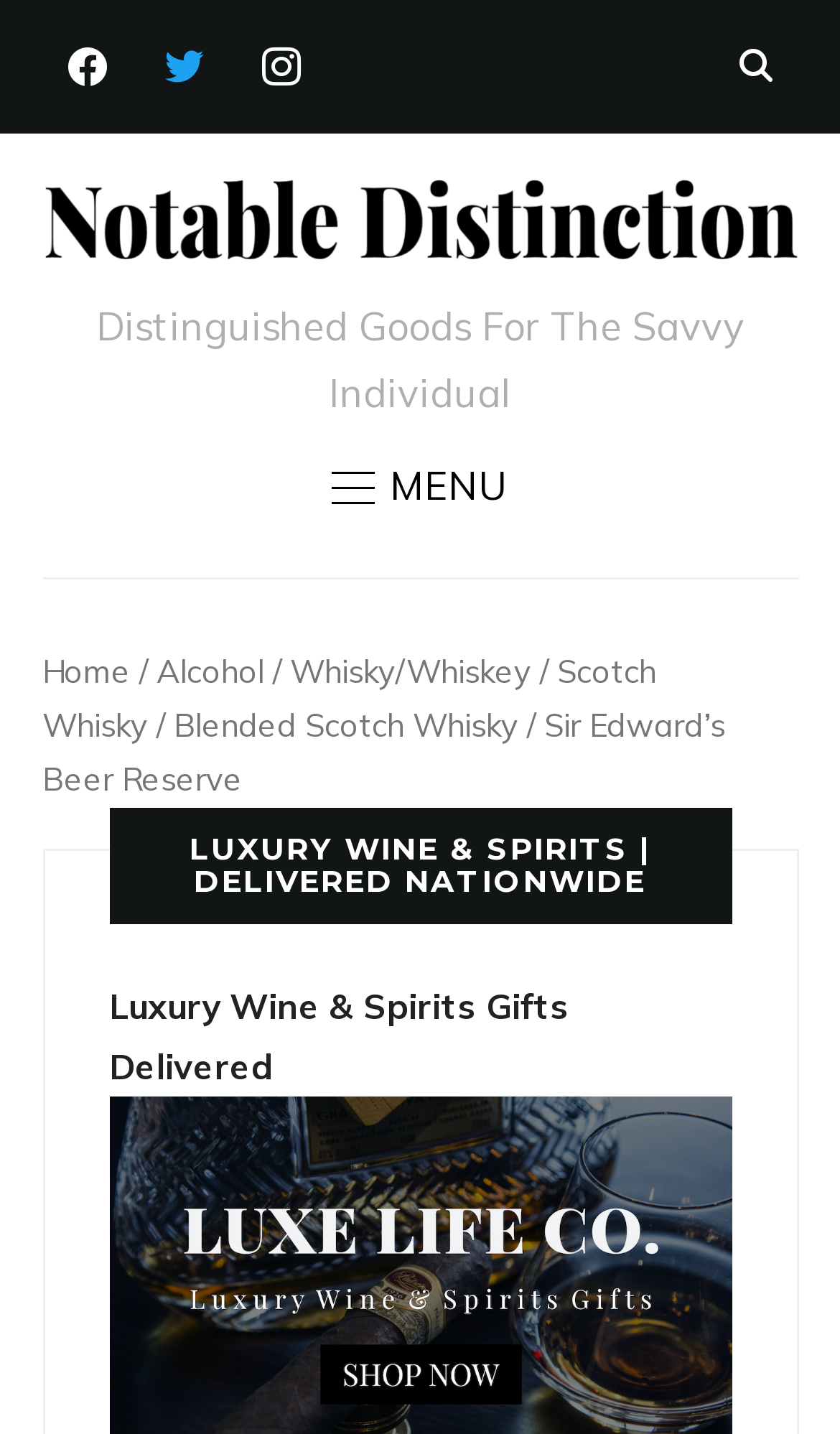How many social media links are present?
Look at the image and respond with a single word or a short phrase.

3